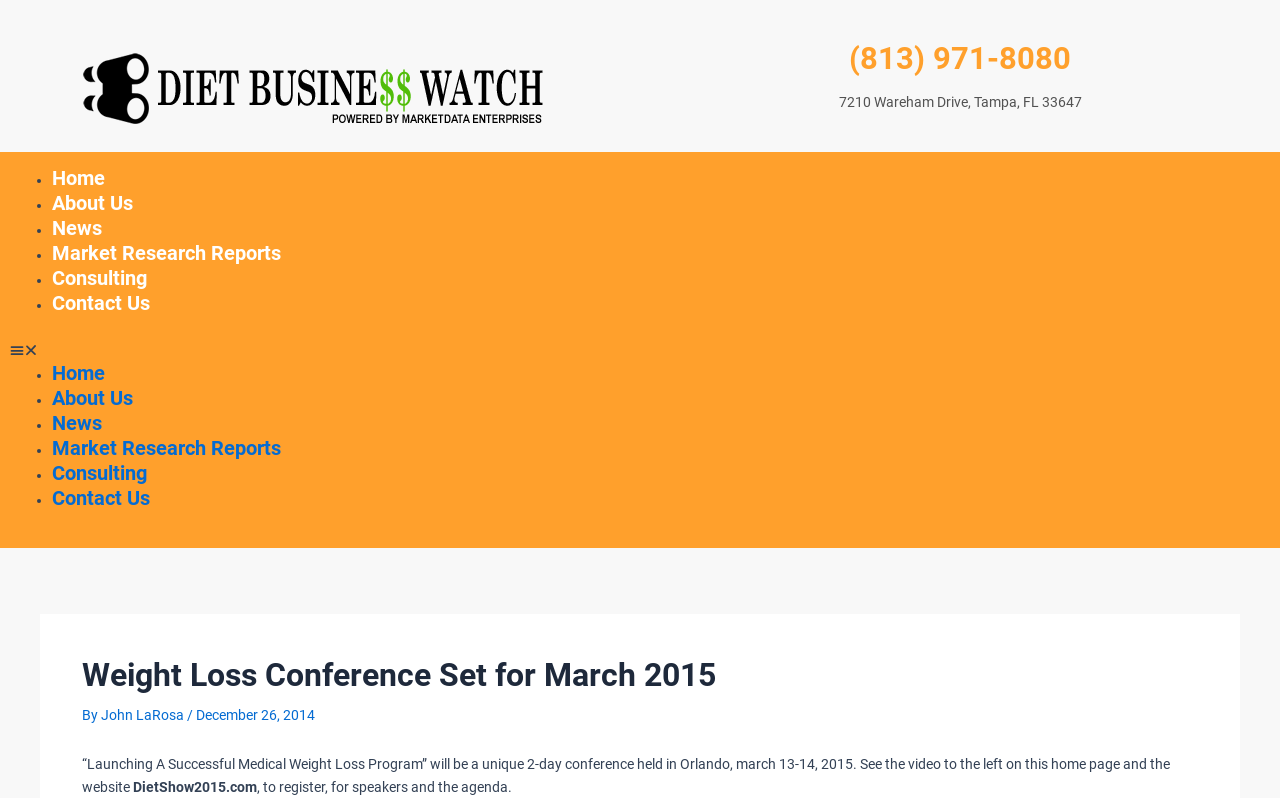Locate the bounding box coordinates of the clickable region necessary to complete the following instruction: "Toggle the menu". Provide the coordinates in the format of four float numbers between 0 and 1, i.e., [left, top, right, bottom].

[0.008, 0.424, 0.992, 0.453]